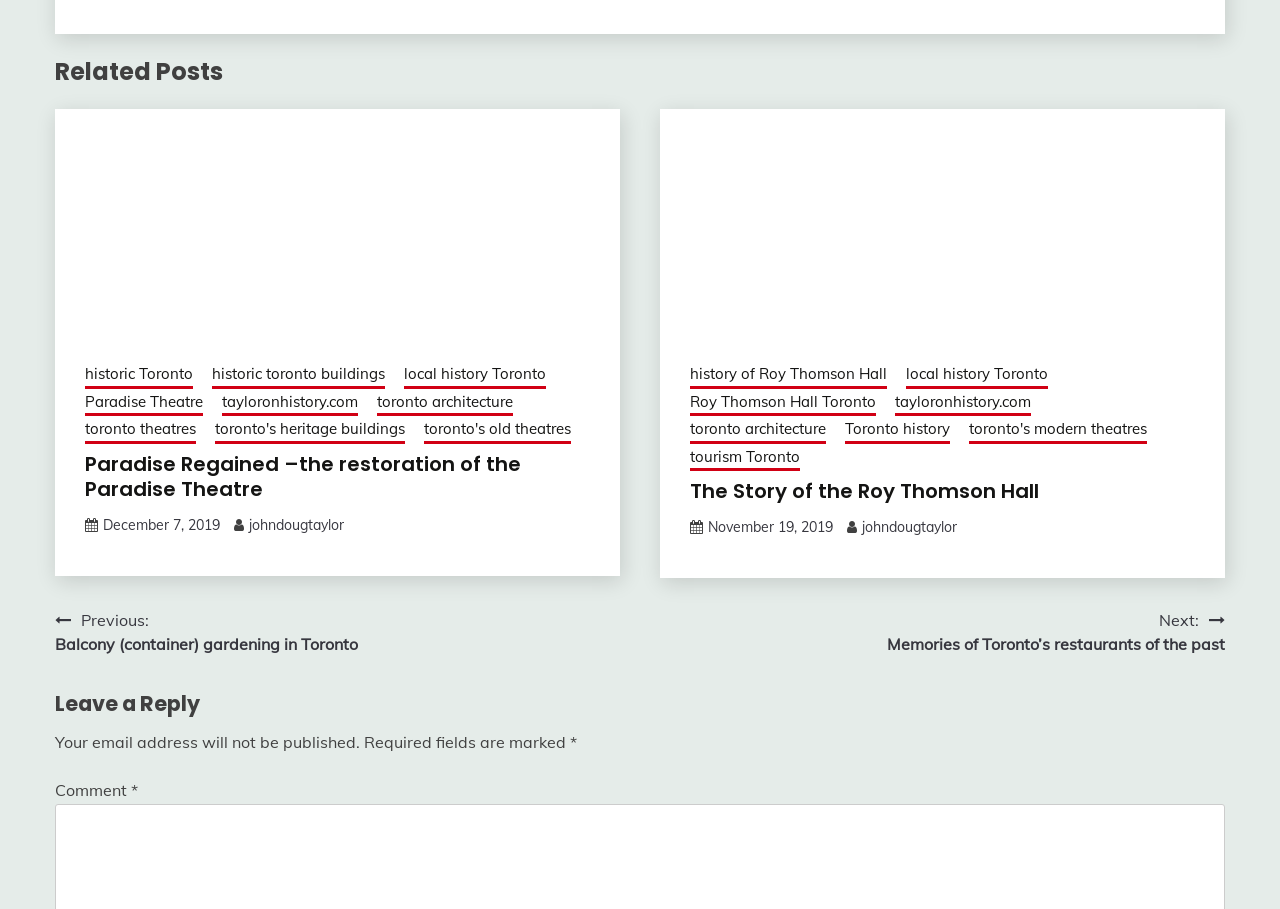Kindly provide the bounding box coordinates of the section you need to click on to fulfill the given instruction: "leave a reply".

[0.043, 0.757, 0.957, 0.792]